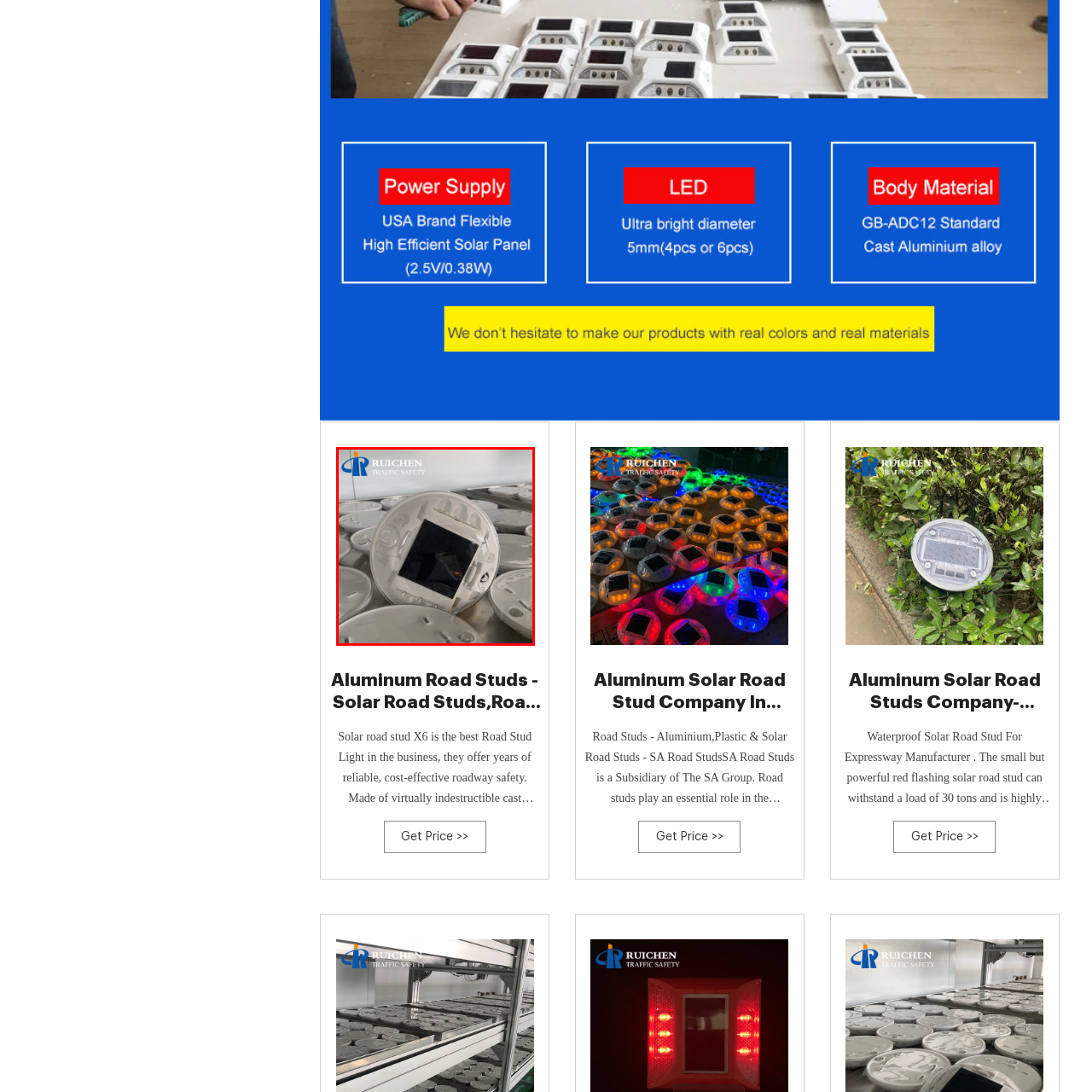Examine the segment of the image contained within the black box and respond comprehensively to the following question, based on the visual content: 
What is the purpose of the solar road stud?

According to the caption, the solar road stud is designed to enhance road safety by providing illumination through solar energy, making it suitable for various road conditions and ensuring visibility and safety for drivers and pedestrians alike.